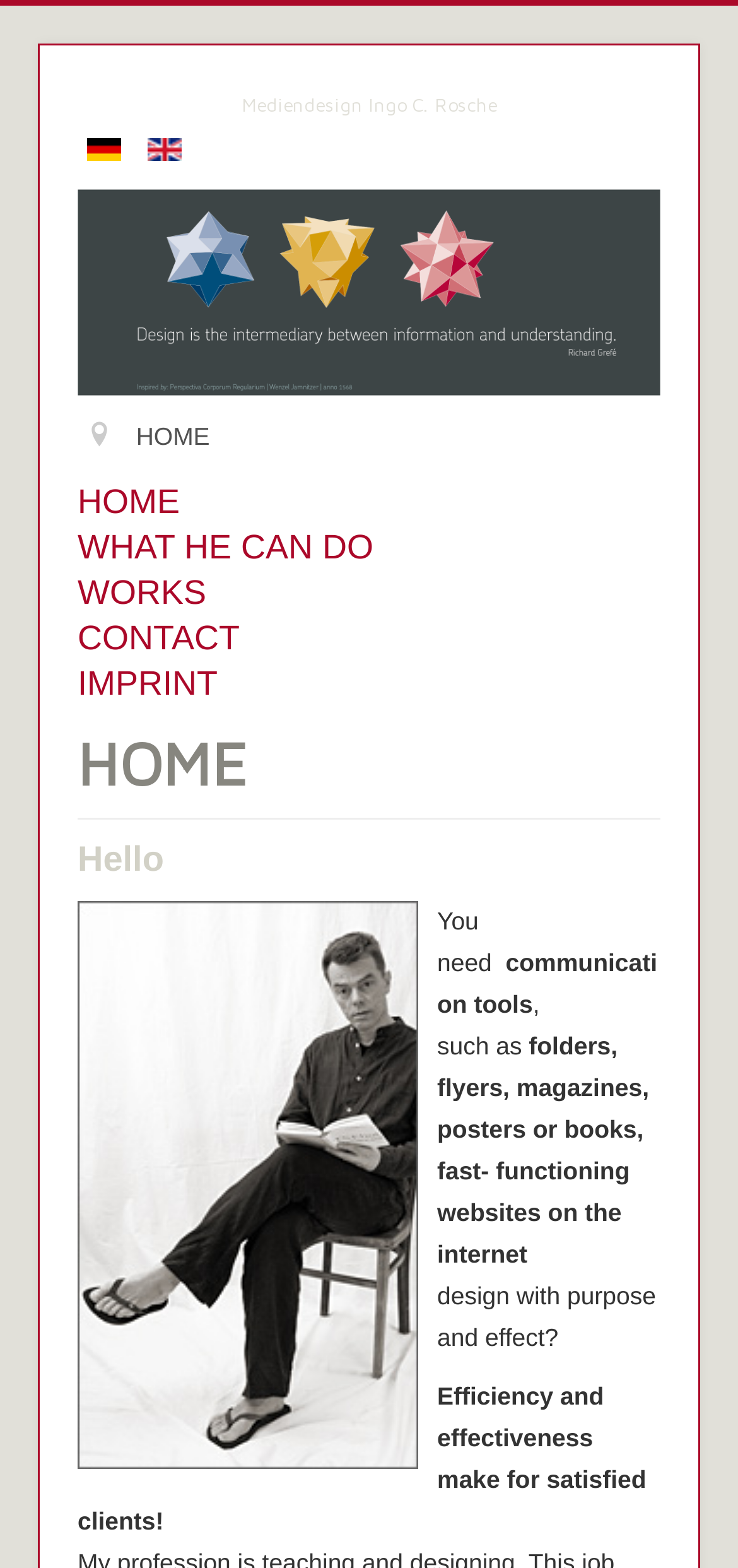What is the main theme of the webpage?
Please give a well-detailed answer to the question.

The main theme of the webpage is media design, as indicated by the various elements on the webpage, including the link 'Mediendesign Ingo C. Rosche', the image with the quote 'Design is the intermediary between information and understanding.', and the text describing the services offered.